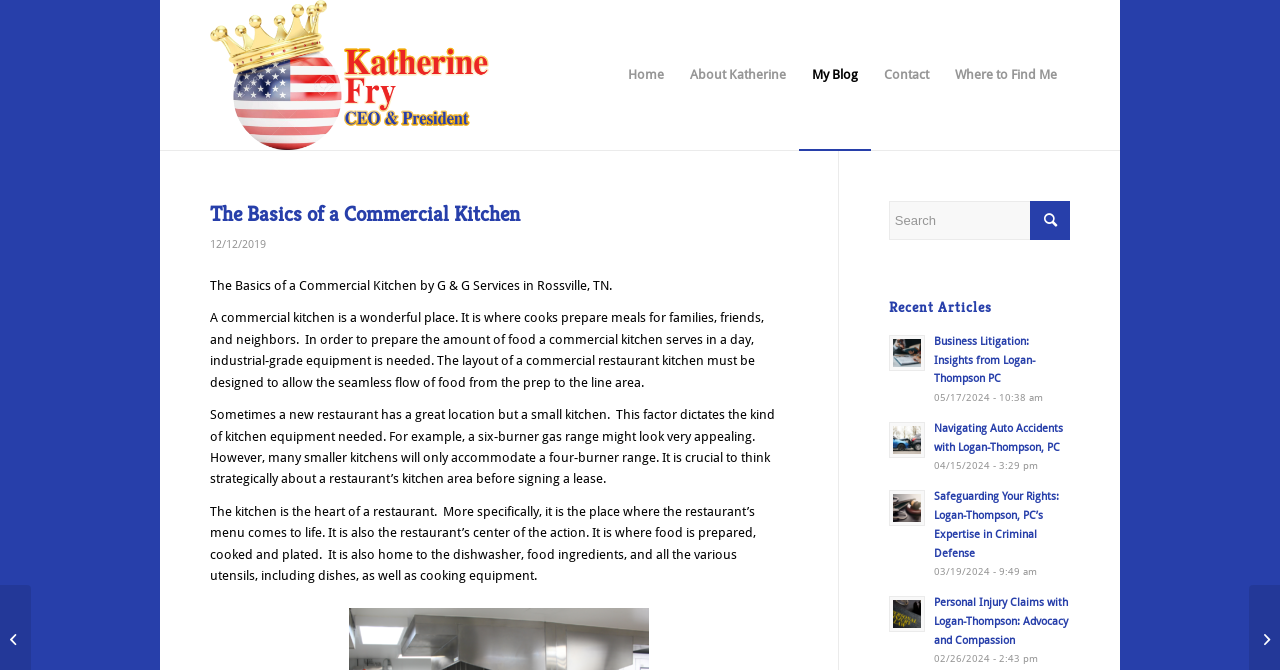Please determine the bounding box coordinates of the element's region to click for the following instruction: "Contact Katherine".

[0.68, 0.0, 0.736, 0.224]